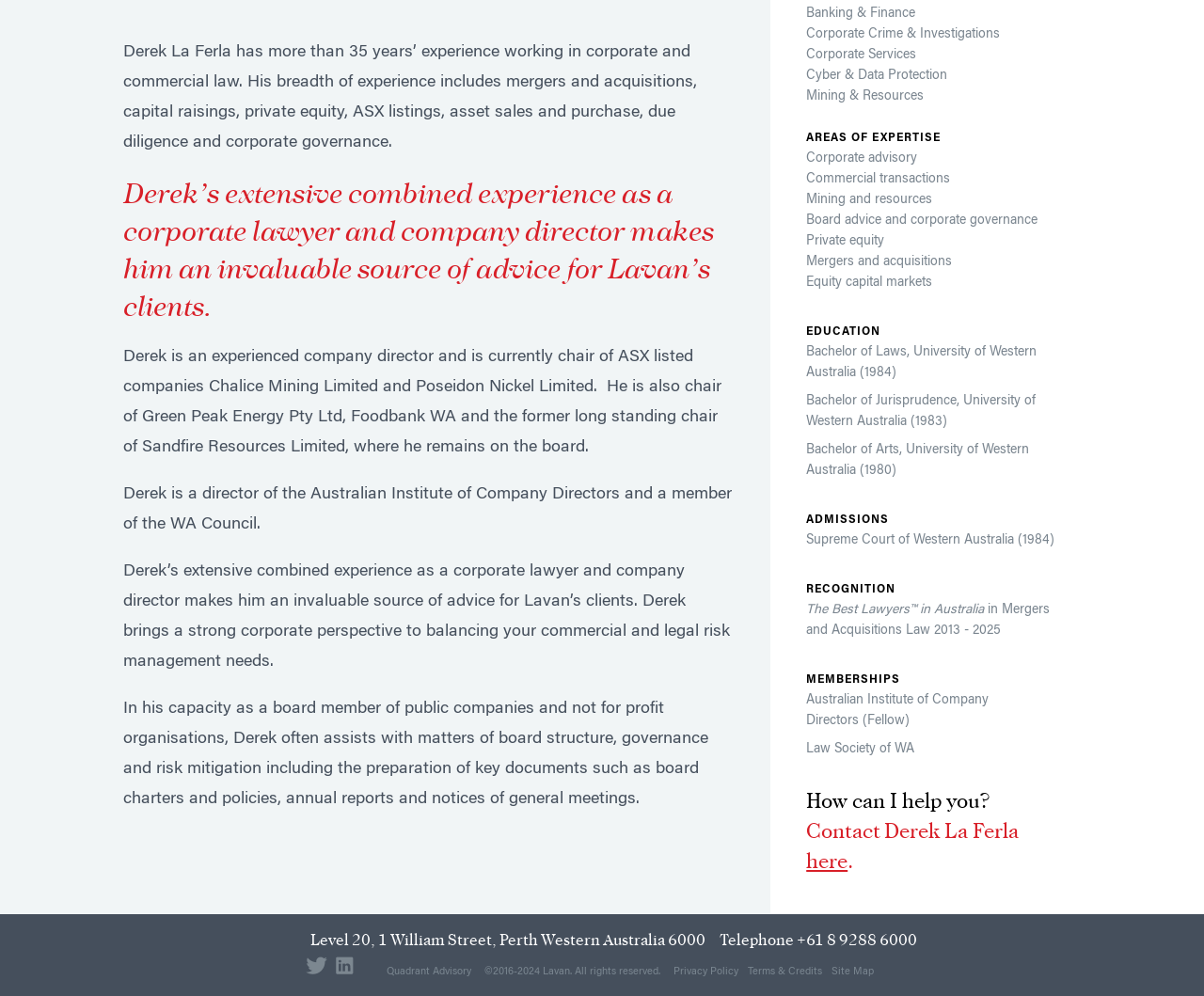Find the bounding box coordinates of the clickable area that will achieve the following instruction: "Click on Banking & Finance".

[0.67, 0.004, 0.878, 0.025]